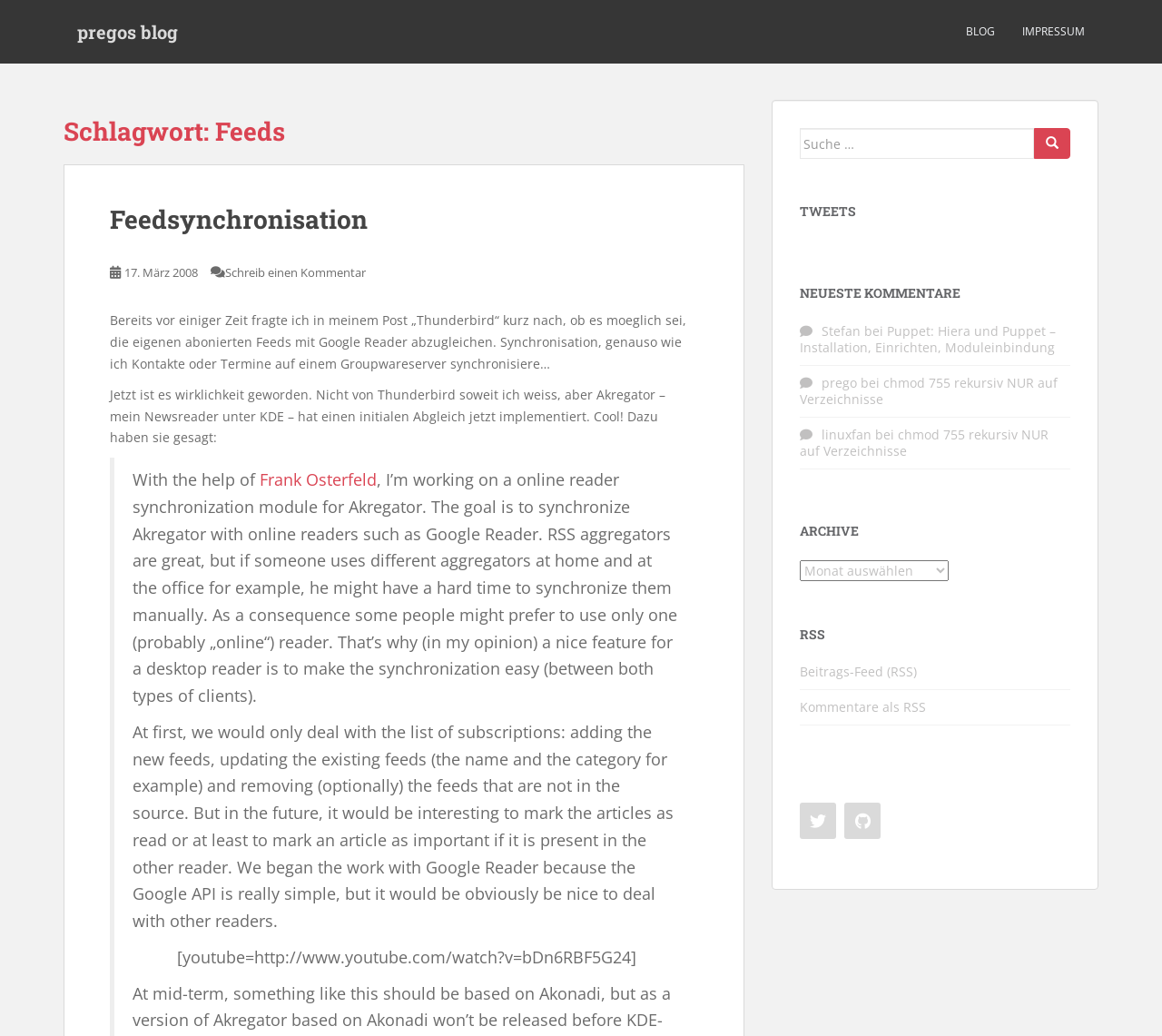Please identify the bounding box coordinates of the area I need to click to accomplish the following instruction: "Visit the blog homepage".

[0.055, 0.009, 0.165, 0.053]